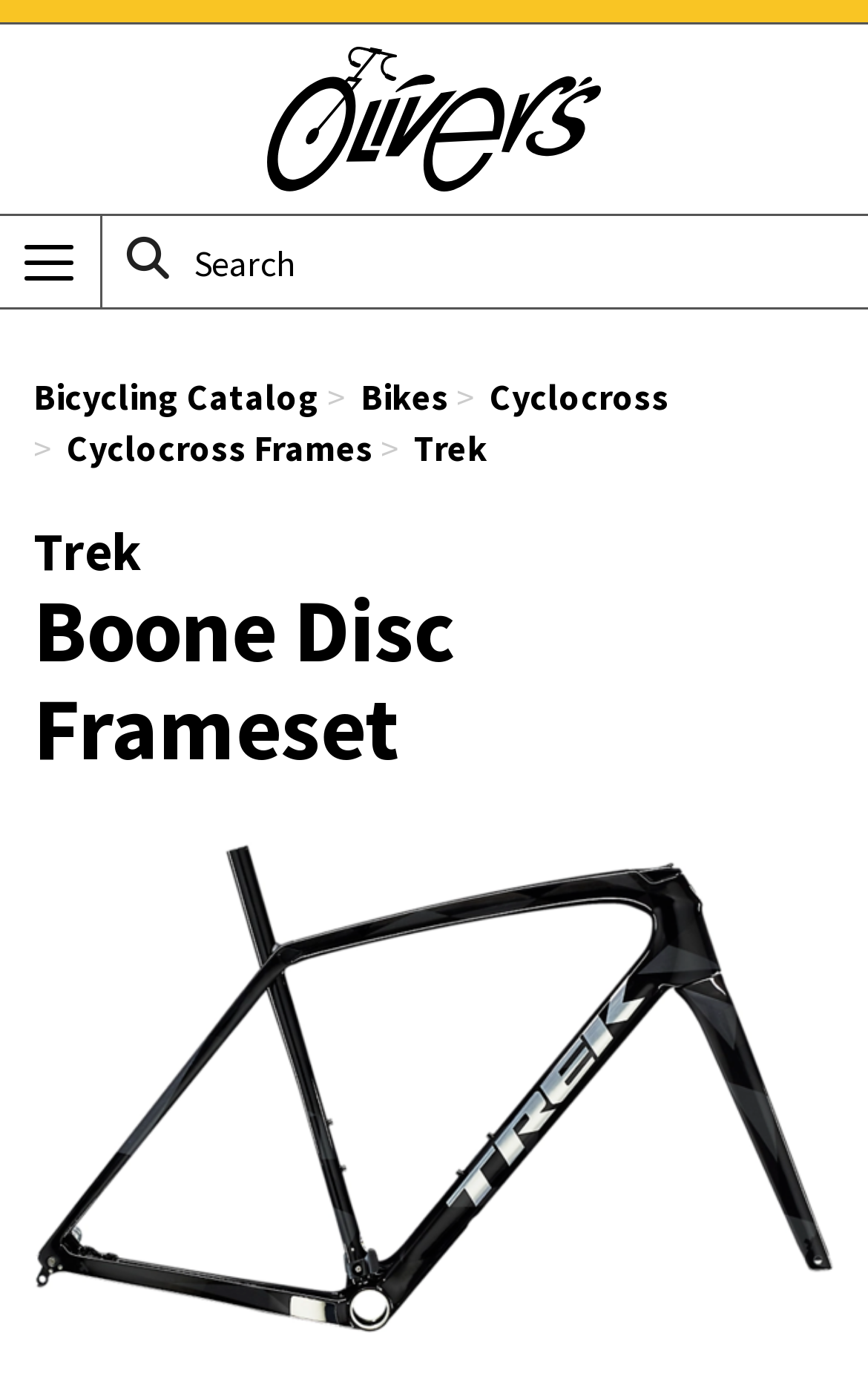Please determine the bounding box coordinates for the UI element described as: "Search".

[0.118, 0.156, 0.223, 0.222]